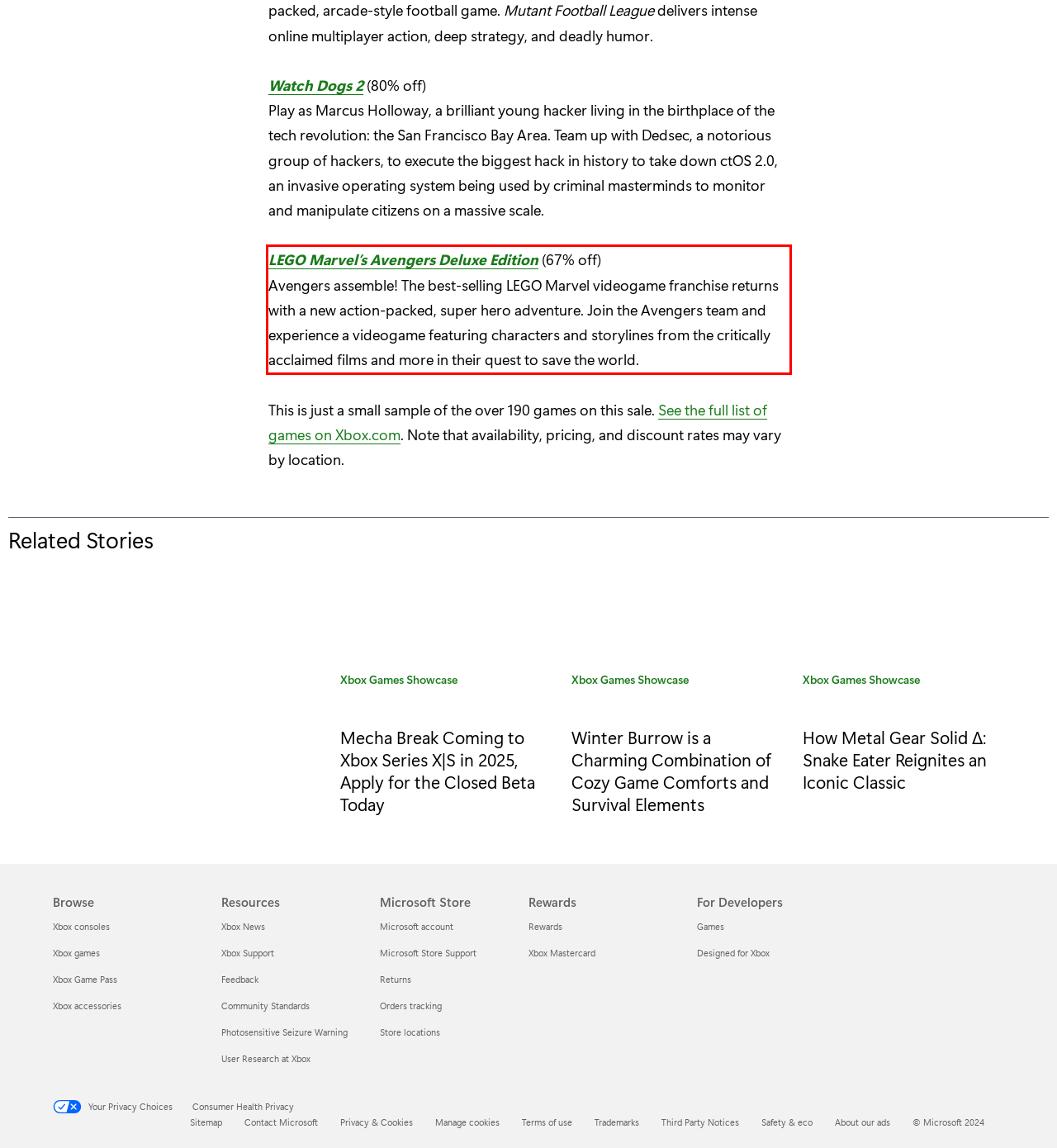From the screenshot of the webpage, locate the red bounding box and extract the text contained within that area.

LEGO Marvel’s Avengers Deluxe Edition (67% off) Avengers assemble! The best-selling LEGO Marvel videogame franchise returns with a new action-packed, super hero adventure. Join the Avengers team and experience a videogame featuring characters and storylines from the critically acclaimed films and more in their quest to save the world.